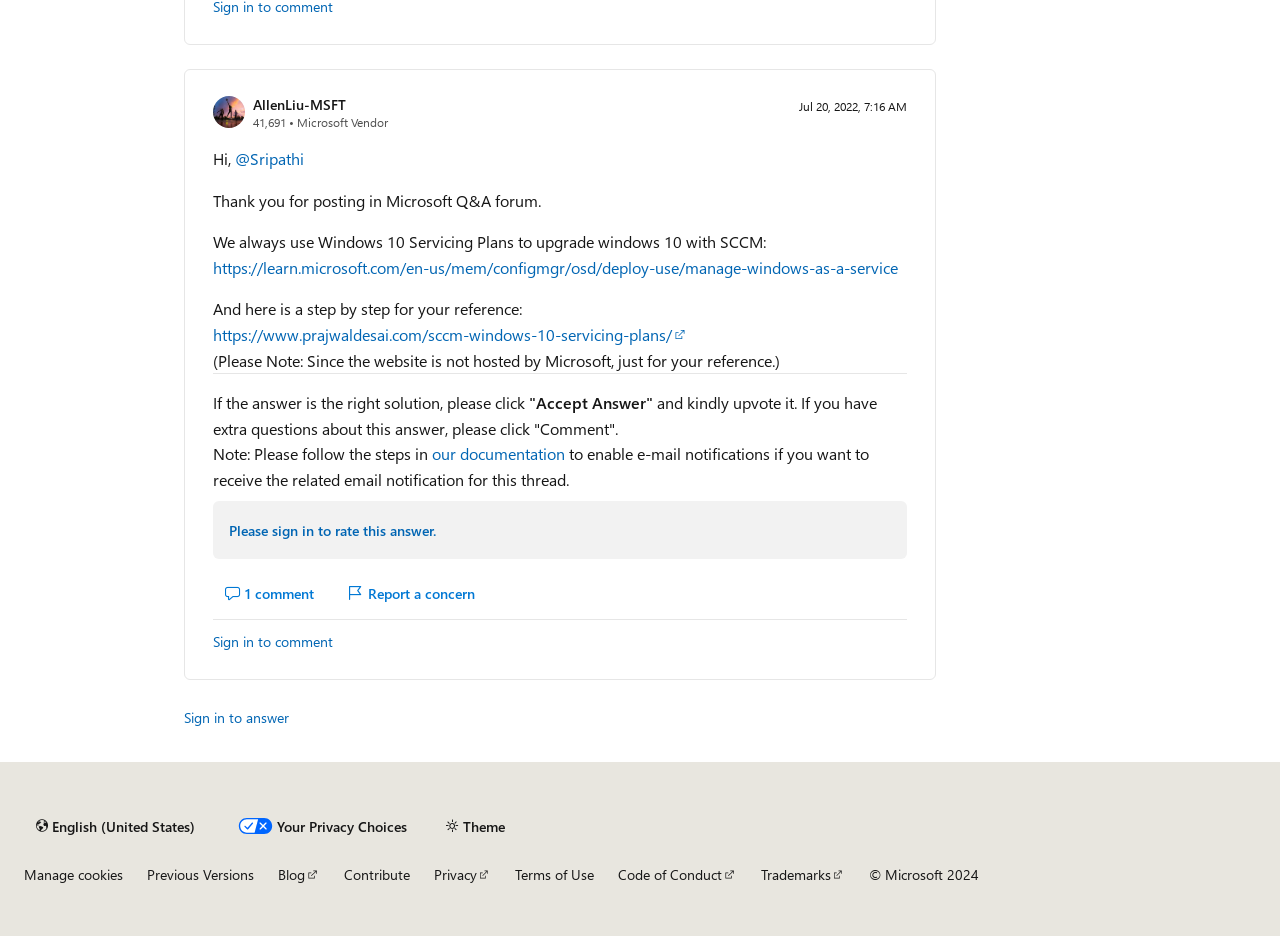What is the purpose of the separator element at [0.166, 0.399, 0.709, 0.4]?
Give a one-word or short-phrase answer derived from the screenshot.

To separate the answer from the comments